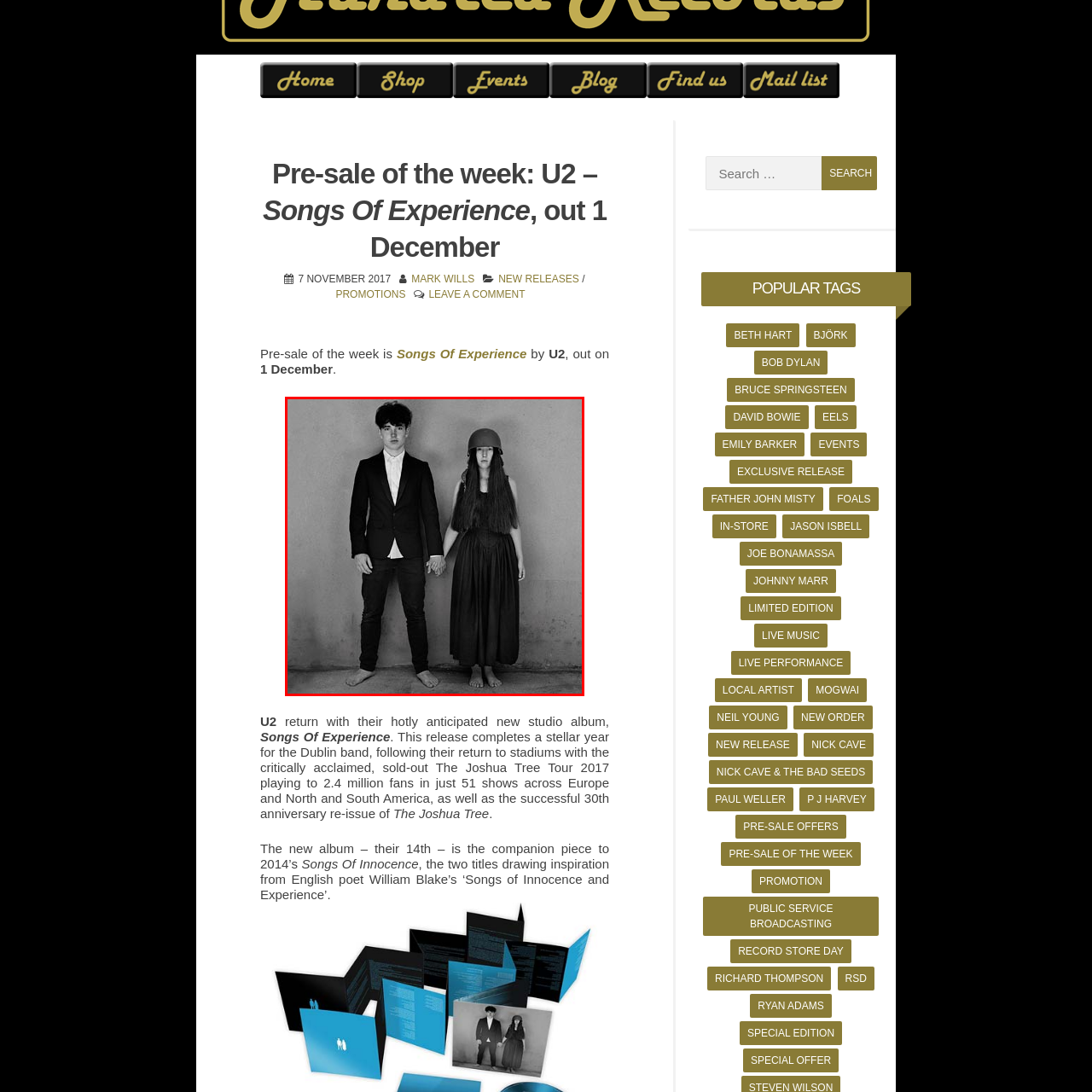Direct your attention to the red-outlined image and answer the question in a word or phrase: What is the girl wearing on her head?

A helmet